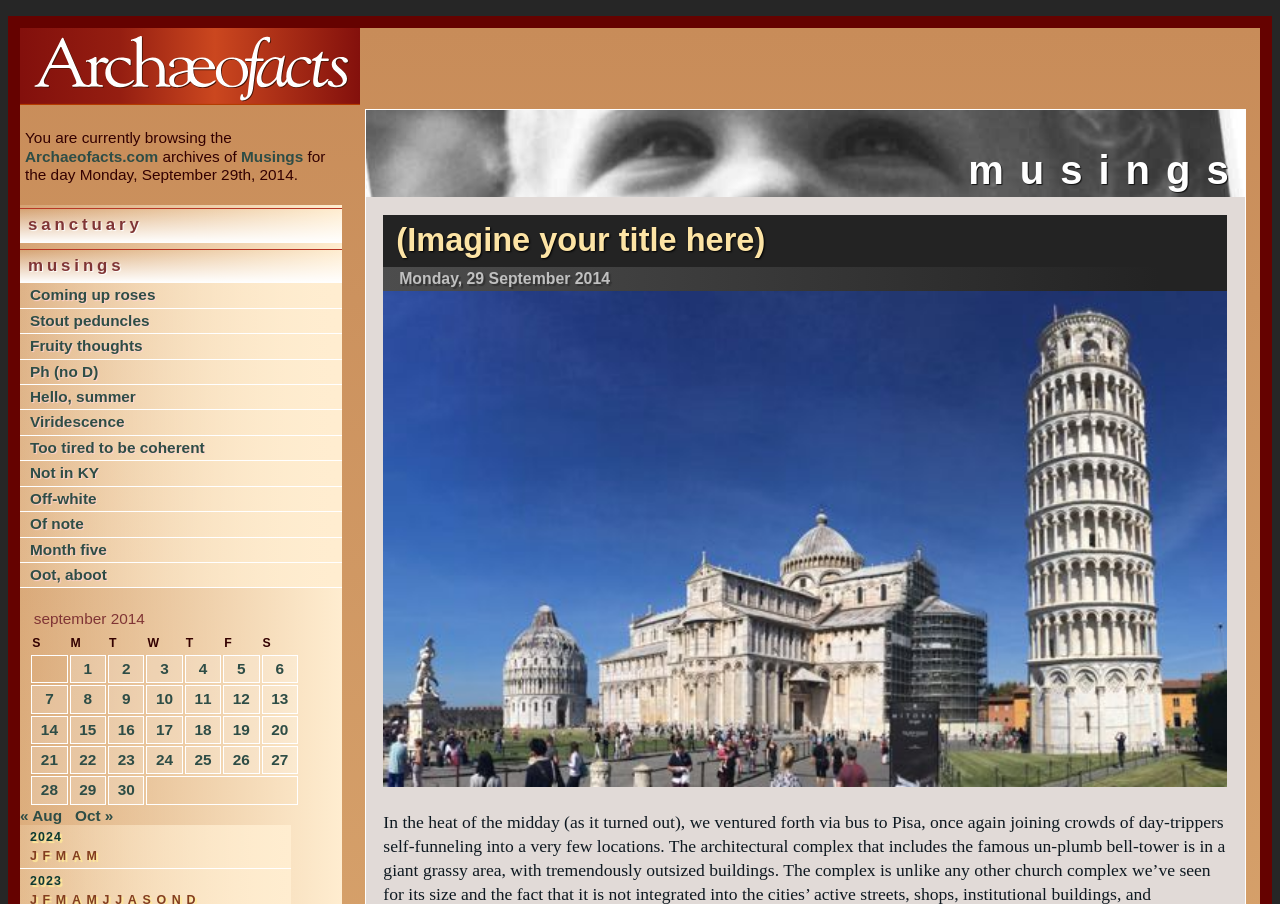Pinpoint the bounding box coordinates of the element that must be clicked to accomplish the following instruction: "Read the 'Coming up roses' post". The coordinates should be in the format of four float numbers between 0 and 1, i.e., [left, top, right, bottom].

[0.023, 0.317, 0.121, 0.336]